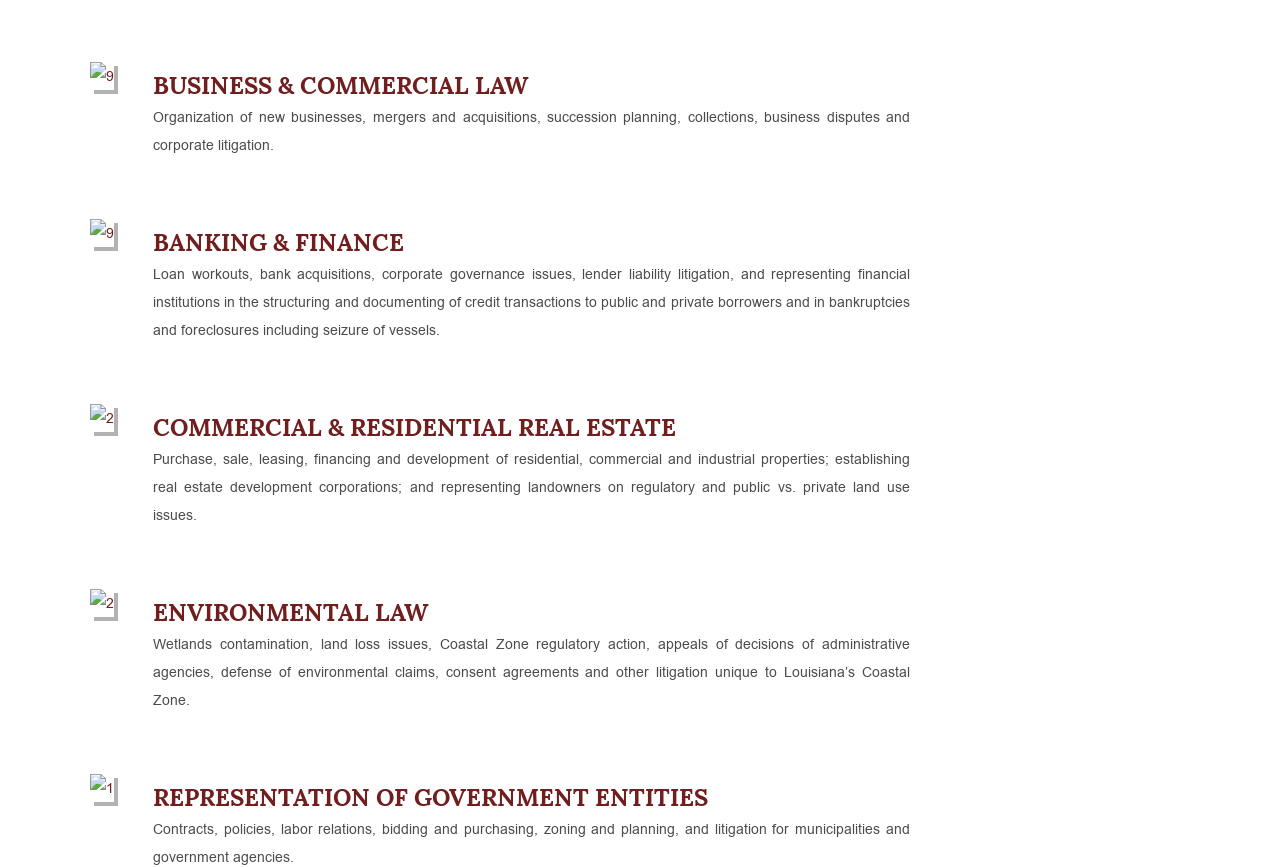Predict the bounding box of the UI element based on the description: "Business & Commercial Law". The coordinates should be four float numbers between 0 and 1, formatted as [left, top, right, bottom].

[0.12, 0.081, 0.412, 0.116]